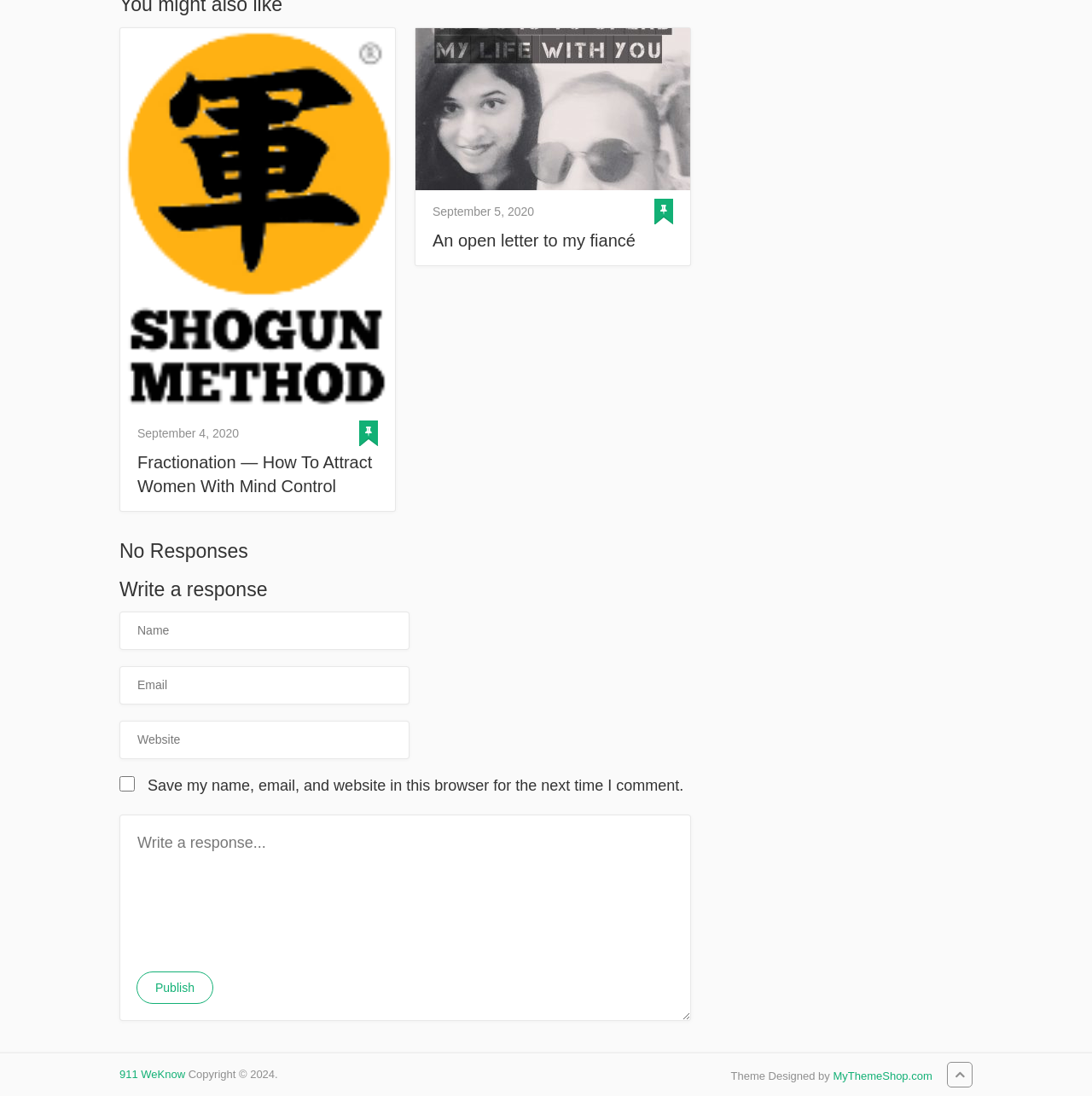Review the image closely and give a comprehensive answer to the question: How many textboxes are there for writing a response?

I counted the number of textbox elements in the section for writing a response and found four: 'Name', 'Email', 'Website', and 'Write a response...'. These textboxes are used to input the user's name, email, website, and response.